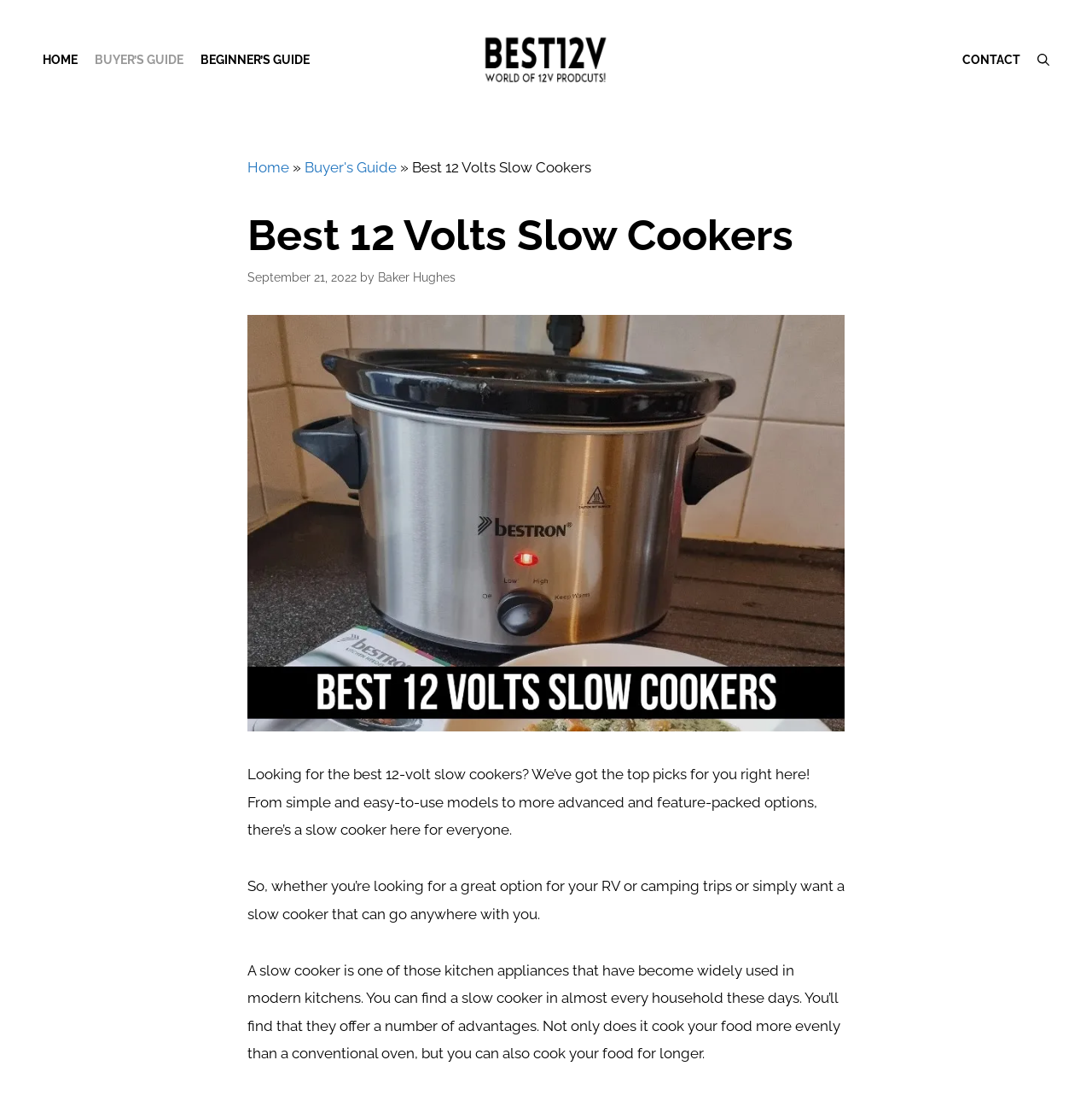Refer to the image and provide an in-depth answer to the question: 
What is the target audience for this article?

Based on the text, the target audience for this article appears to be people who use RVs or go on camping trips, as the article mentions 'great option for your RV or camping trips'.